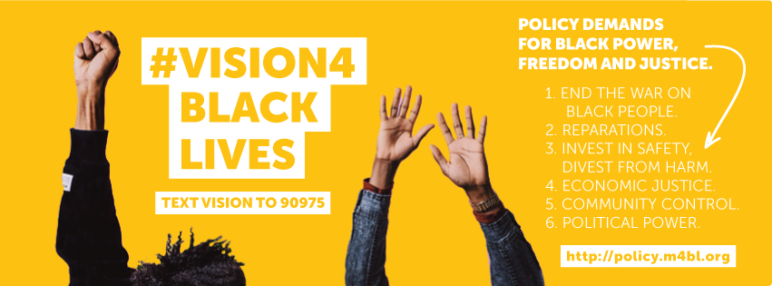Explain the image in a detailed and descriptive way.

The image prominently features a vibrant yellow background with the bold hashtag "#VISION4 BLACK LIVES" displayed at the top, emphasizing the movement's goals. Below the hashtag, a call to action invites viewers to "TEXT VISION TO 90975," encouraging engagement and participation. 

In the foreground, raised hands symbolize empowerment and unity within the Black Lives Matter movement. The text outlines six key policy demands pertaining to Black power, freedom, and justice:

1. END THE WAR ON BLACK PEOPLE
2. REPARATIONS
3. INVEST IN SAFETY, DIVEST FROM HARM
4. ECONOMIC JUSTICE
5. COMMUNITY CONTROL
6. POLITICAL POWER

At the bottom of the image, a website link (http://policy.m4bl.org) is provided for further information, inviting viewers to learn more about the movement and its initiatives. This banner serves as a powerful visual representation of the collective aspirations for social change and justice in the Black community.